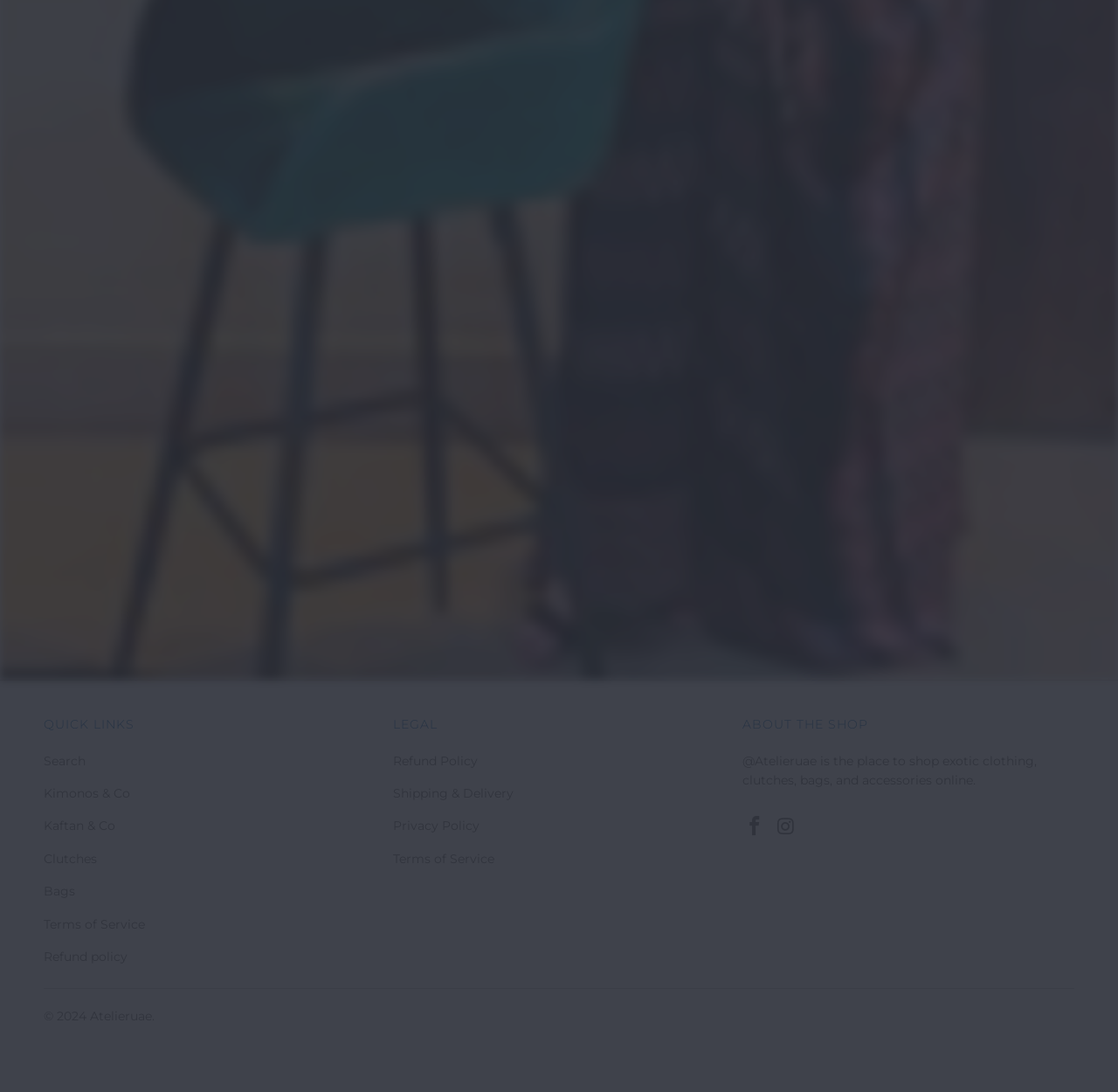Determine the bounding box coordinates of the clickable element necessary to fulfill the instruction: "Search the website". Provide the coordinates as four float numbers within the 0 to 1 range, i.e., [left, top, right, bottom].

[0.039, 0.689, 0.077, 0.704]